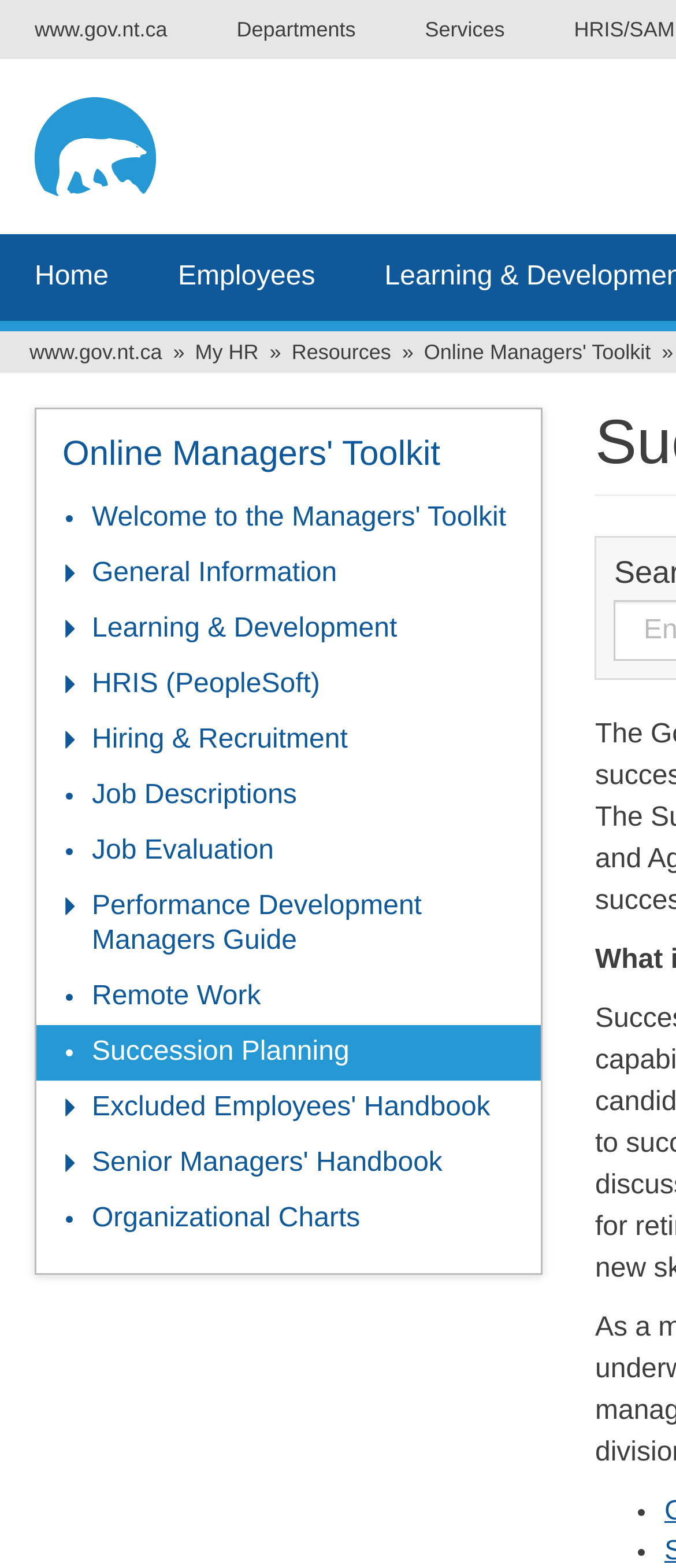What is the logo on the top left corner?
Answer the question using a single word or phrase, according to the image.

Government of Northwest Territories